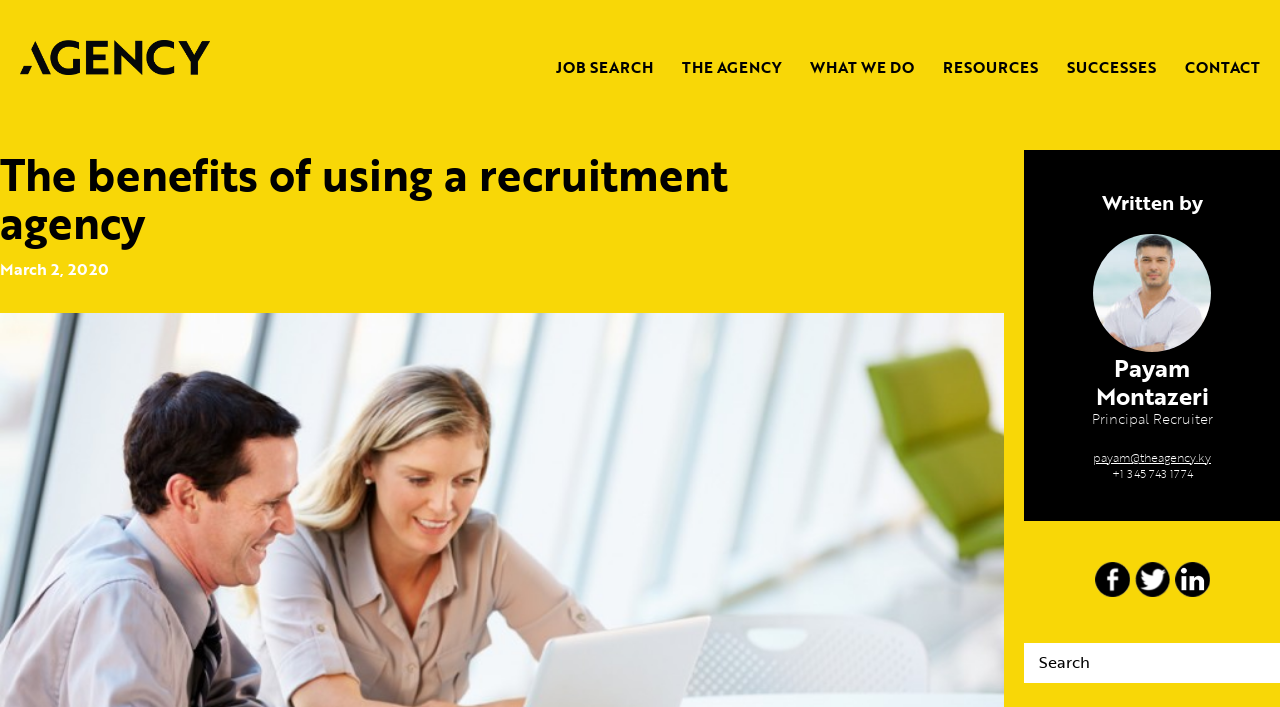Show the bounding box coordinates for the element that needs to be clicked to execute the following instruction: "Search for something". Provide the coordinates in the form of four float numbers between 0 and 1, i.e., [left, top, right, bottom].

[0.8, 0.909, 1.0, 0.966]